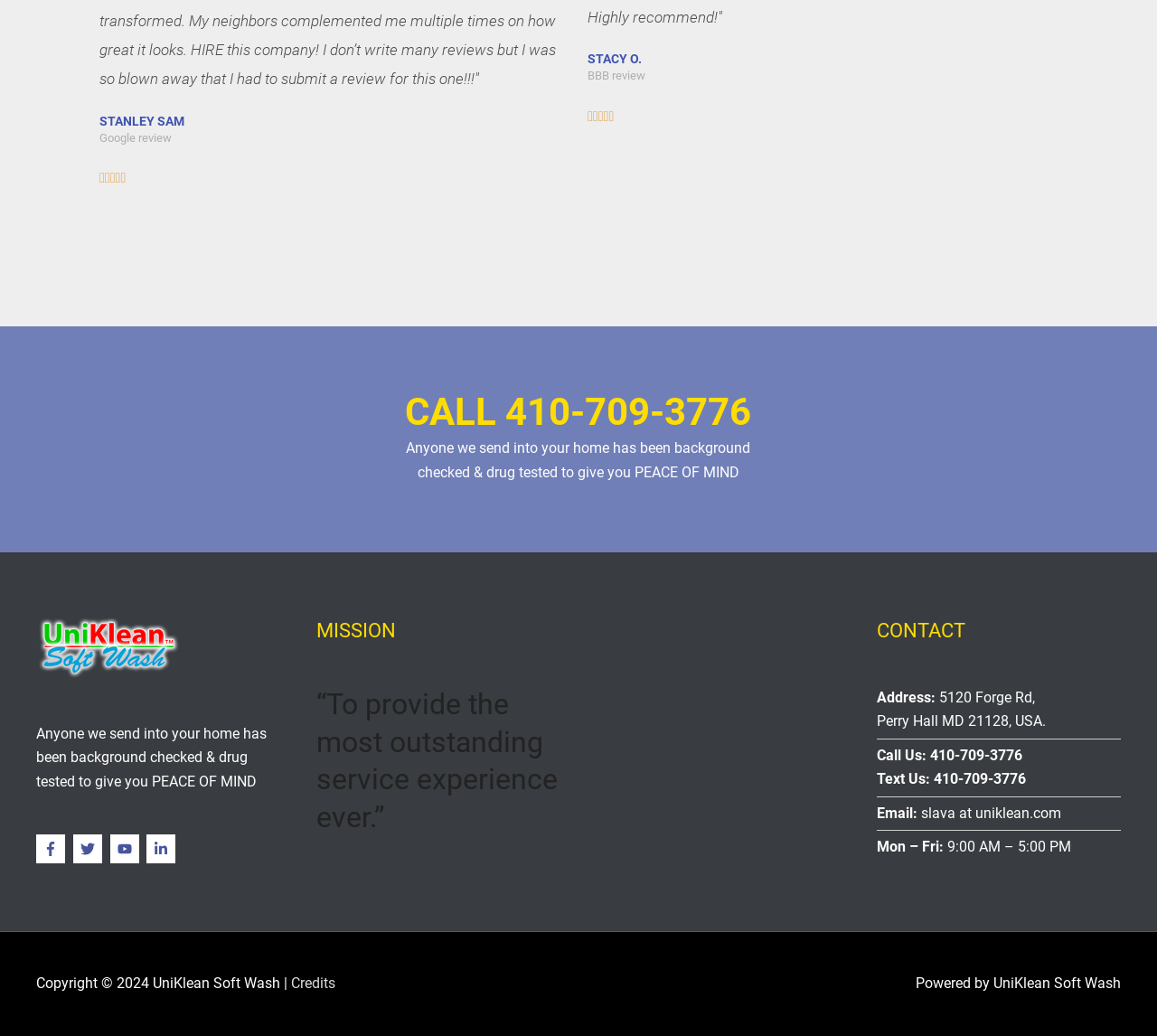Using the webpage screenshot, locate the HTML element that fits the following description and provide its bounding box: "aria-label="youtube"".

[0.095, 0.805, 0.124, 0.833]